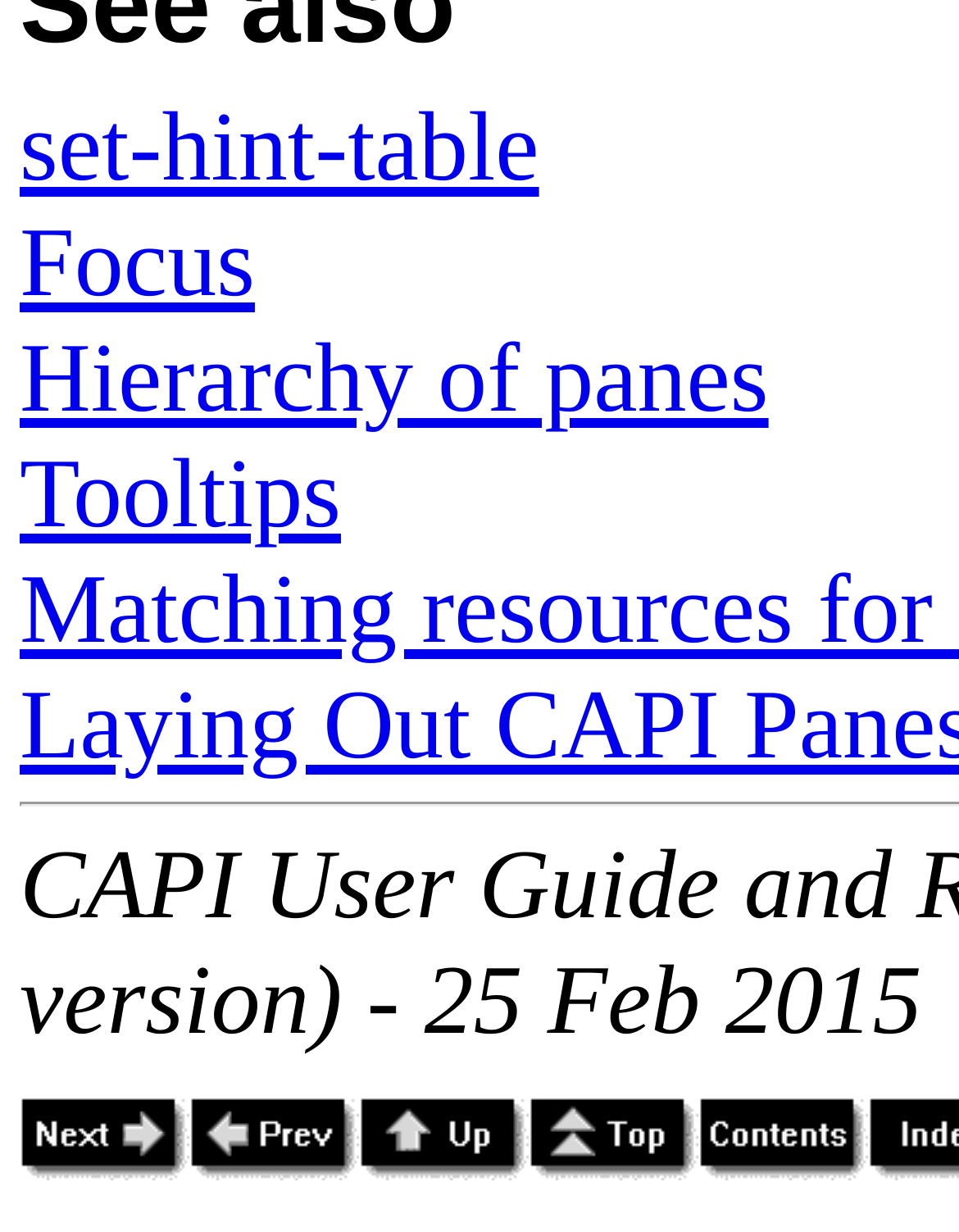Identify the bounding box coordinates of the clickable region necessary to fulfill the following instruction: "Navigate to the 'Hierarchy of panes' page". The bounding box coordinates should be four float numbers between 0 and 1, i.e., [left, top, right, bottom].

[0.021, 0.262, 0.801, 0.352]